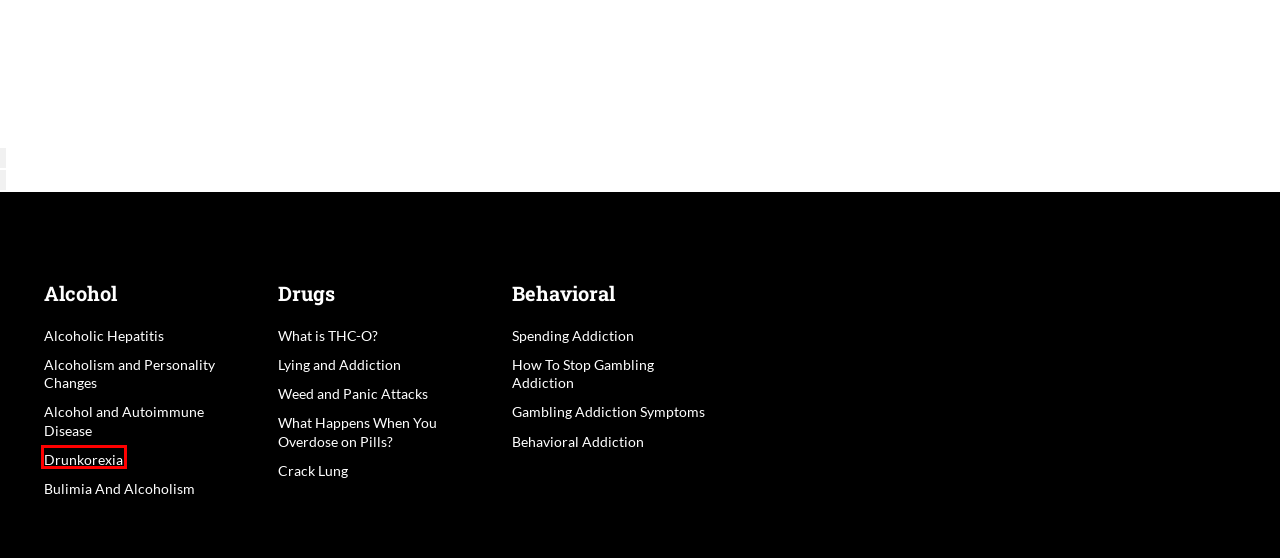Observe the provided screenshot of a webpage that has a red rectangle bounding box. Determine the webpage description that best matches the new webpage after clicking the element inside the red bounding box. Here are the candidates:
A. Gambling Addiction Facts | Consequences And Effects 2023
B. How To Stop Behavioral Addiction?
C. What Are The Symptoms And Treatment For Drunkorexia
D. Shopping Addiction Symptoms | Causes And Treatment 2024
E. Lying and Addiction | How To Deal With Drug Addicts Lies?
F. THC-O Addiction Potential And Overdose Dangers
G. What Is The Relation Between Bulimia And Alcoholism?
H. Can Weed Cause Panic Attacks?

C